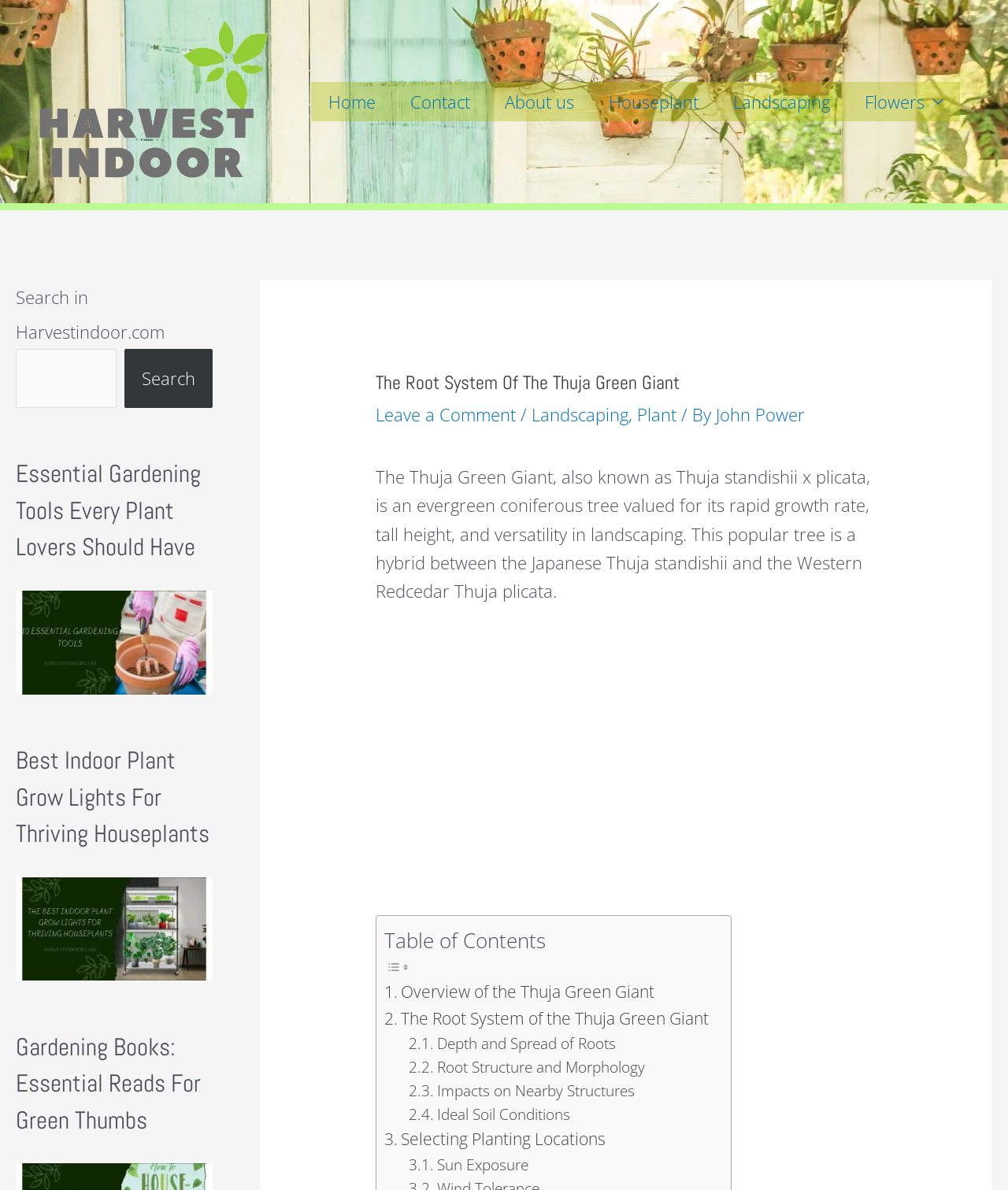Find the bounding box coordinates of the element's region that should be clicked in order to follow the given instruction: "Search in Harvestindoor.com". The coordinates should consist of four float numbers between 0 and 1, i.e., [left, top, right, bottom].

[0.016, 0.293, 0.116, 0.343]